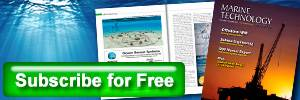Present a detailed portrayal of the image.

The image features a vibrant promotional banner for subscribing to the "Marine Technology Reporter." It showcases a visually appealing layout with an inviting green button that reads "Subscribe for Free," encouraging readers to engage with the publication. In the background, you can see a glimpse of an open magazine displaying various marine-related content, along with a striking cover image of oceanic research and technologies, notably including a crane silhouetted against a sunset. This banner reflects the magazine's focus on marine technology topics, aiming to attract readers and enhance their knowledge about advancements in the field.